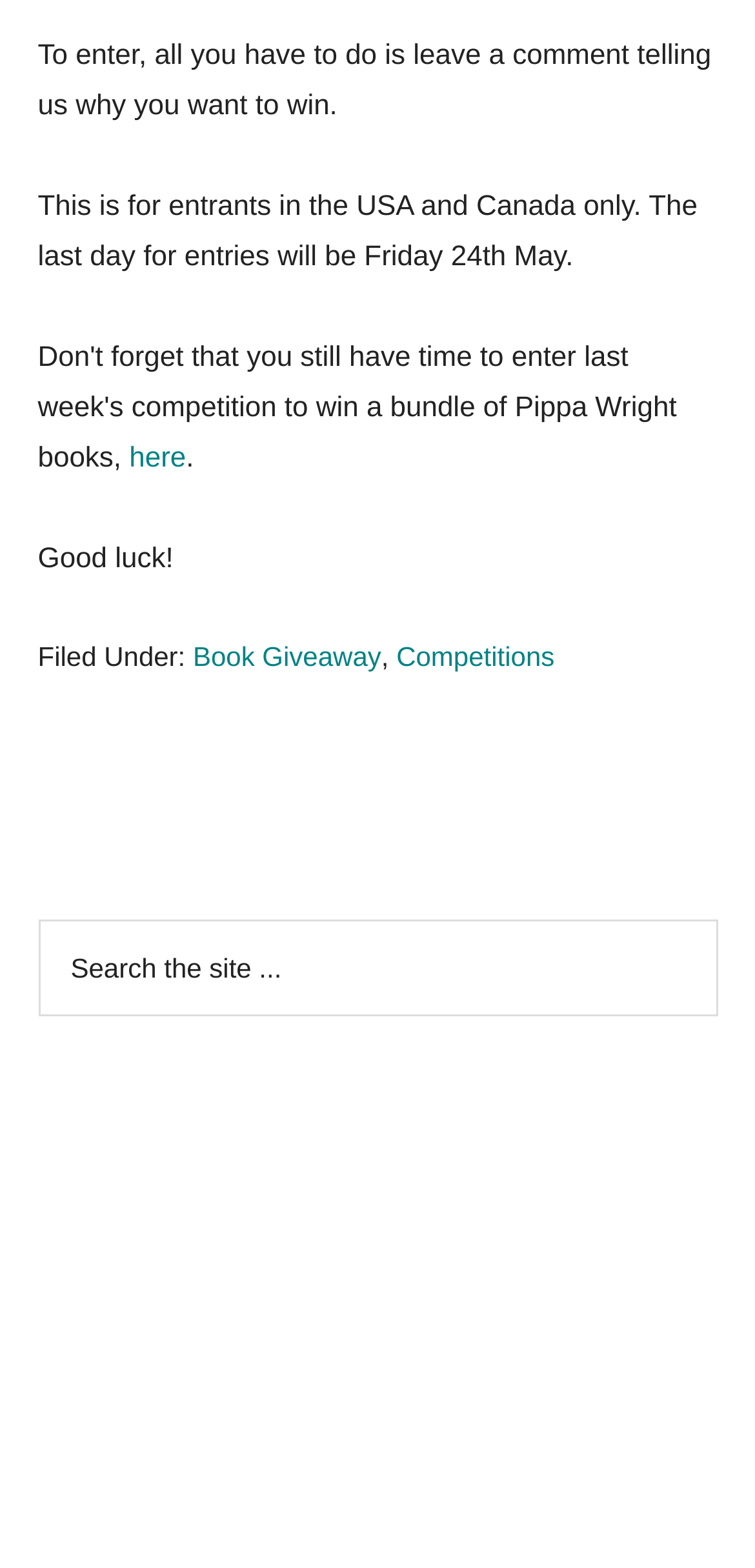Observe the image and answer the following question in detail: What can be searched on this webpage?

The search bar on the webpage allows users to search the site, as indicated by the placeholder text 'Search the site...' and the search button labeled 'SEARCH'.